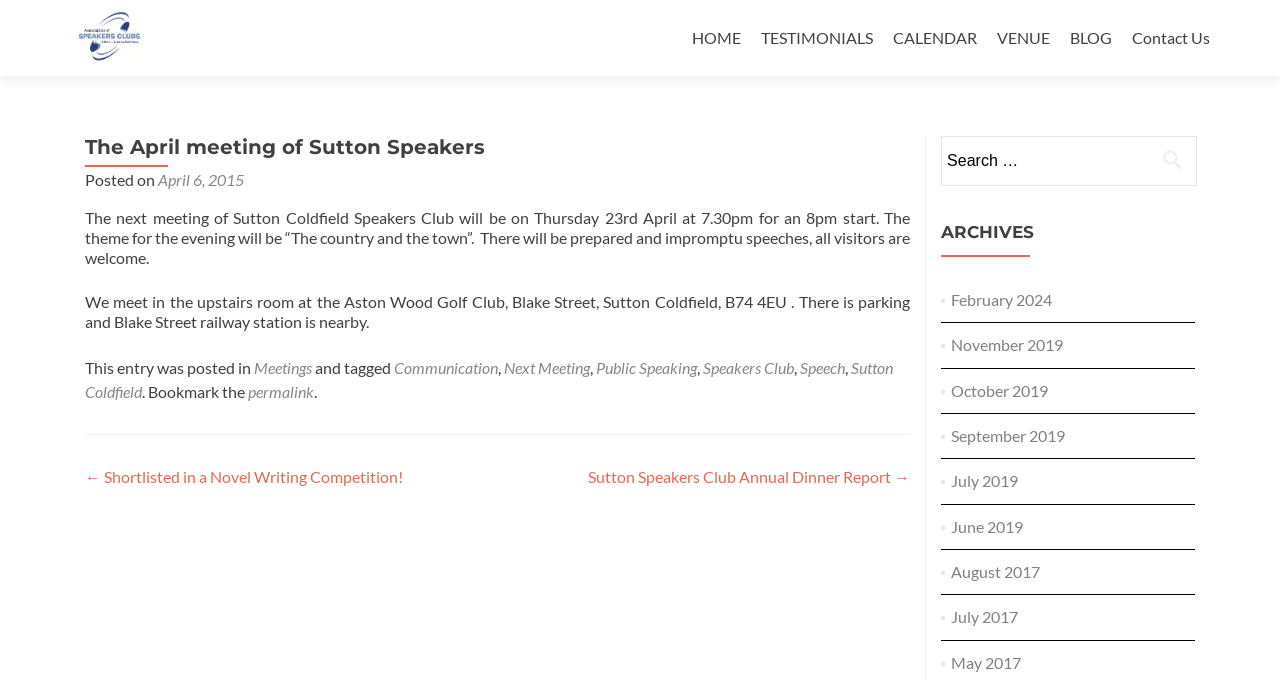Using the information in the image, could you please answer the following question in detail:
Where is the meeting venue located?

The meeting venue location can be found in the article section of the webpage, where it is mentioned that 'We meet in the upstairs room at the Aston Wood Golf Club, Blake Street, Sutton Coldfield, B74 4EU.'